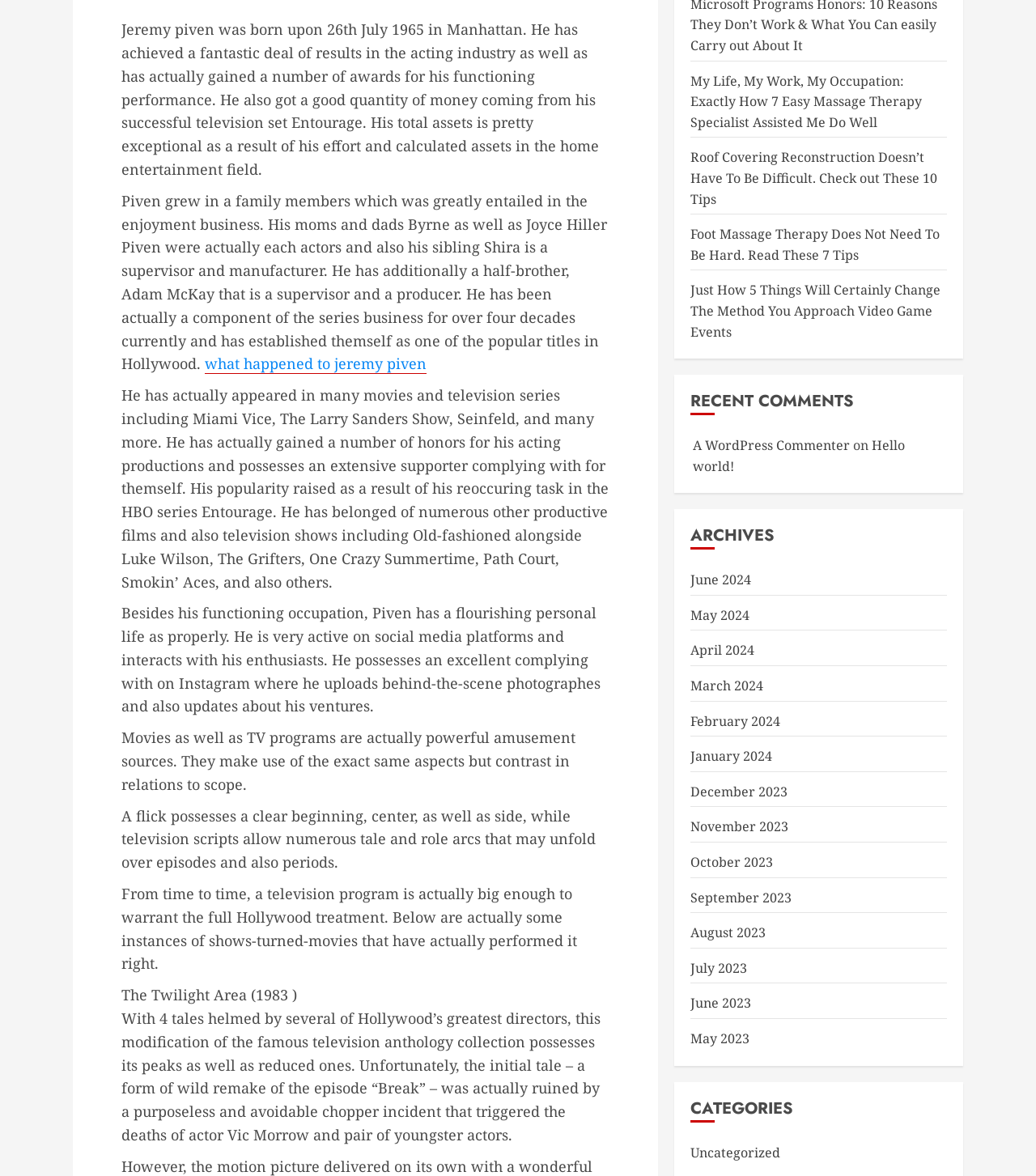Identify the bounding box for the UI element described as: "A WordPress Commenter". The coordinates should be four float numbers between 0 and 1, i.e., [left, top, right, bottom].

[0.669, 0.371, 0.821, 0.387]